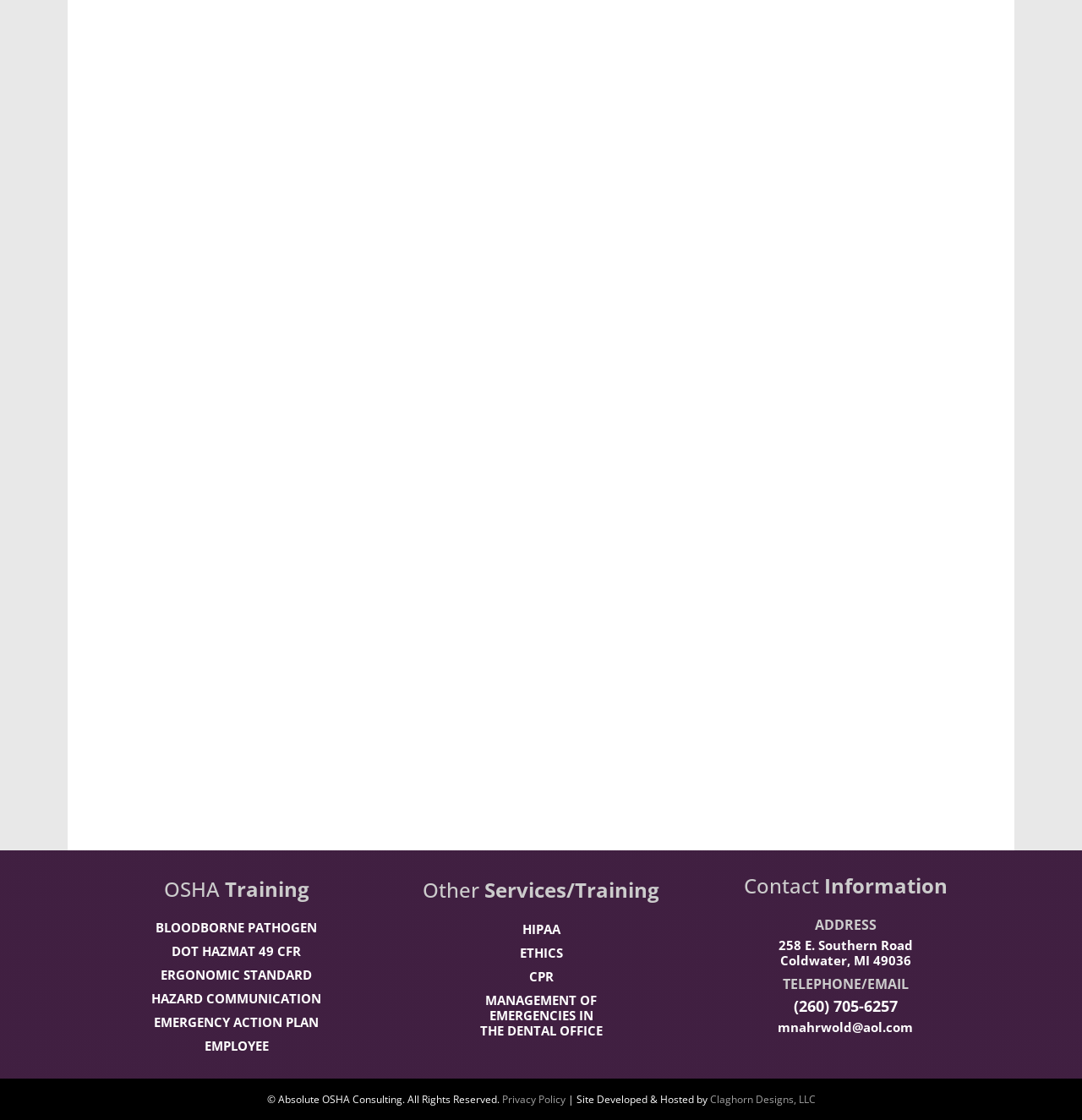Using the element description: "ETHICS", determine the bounding box coordinates. The coordinates should be in the format [left, top, right, bottom], with values between 0 and 1.

[0.48, 0.844, 0.52, 0.857]